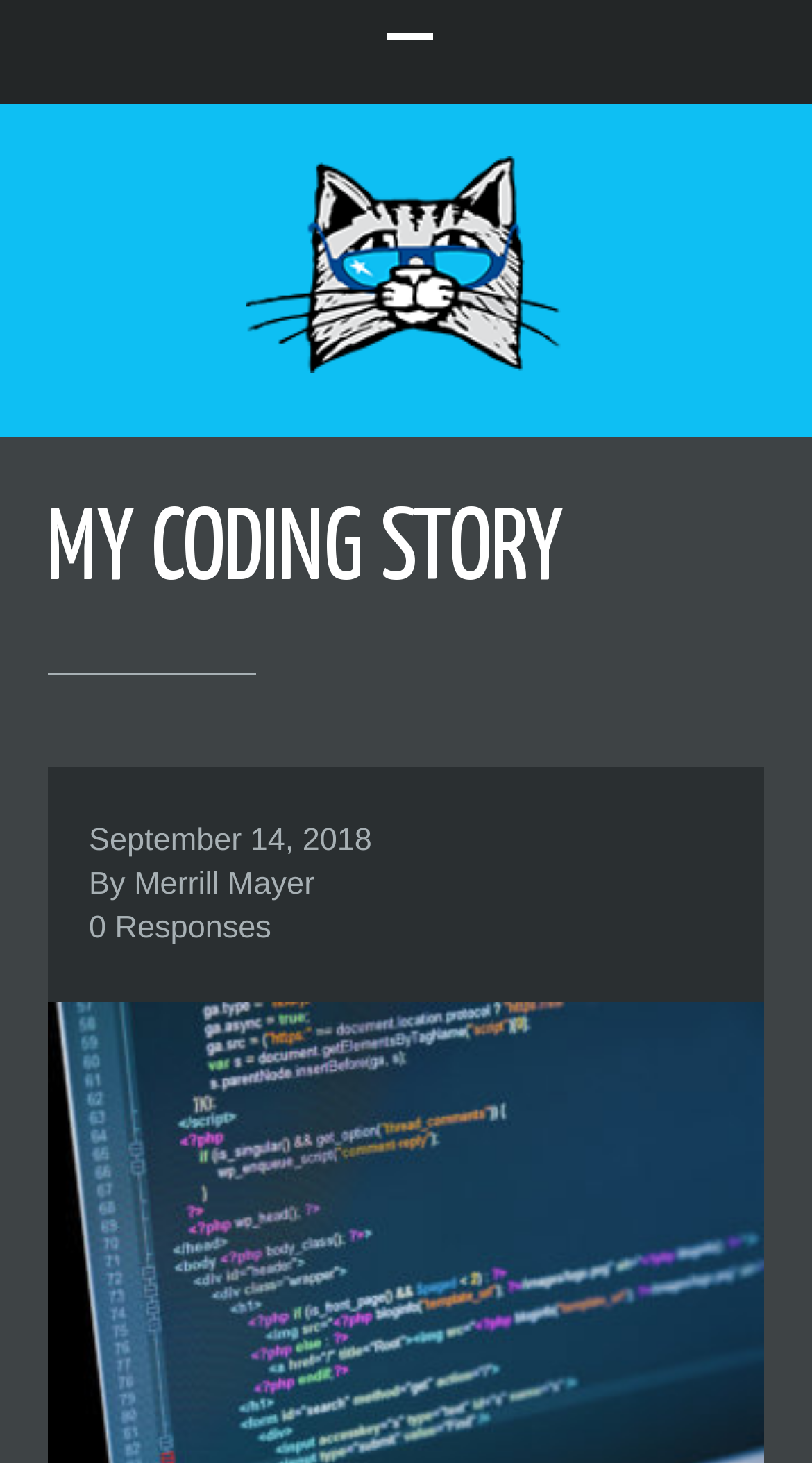From the webpage screenshot, predict the bounding box coordinates (top-left x, top-left y, bottom-right x, bottom-right y) for the UI element described here: parent_node: Website name="url"

[0.109, 0.712, 0.774, 0.788]